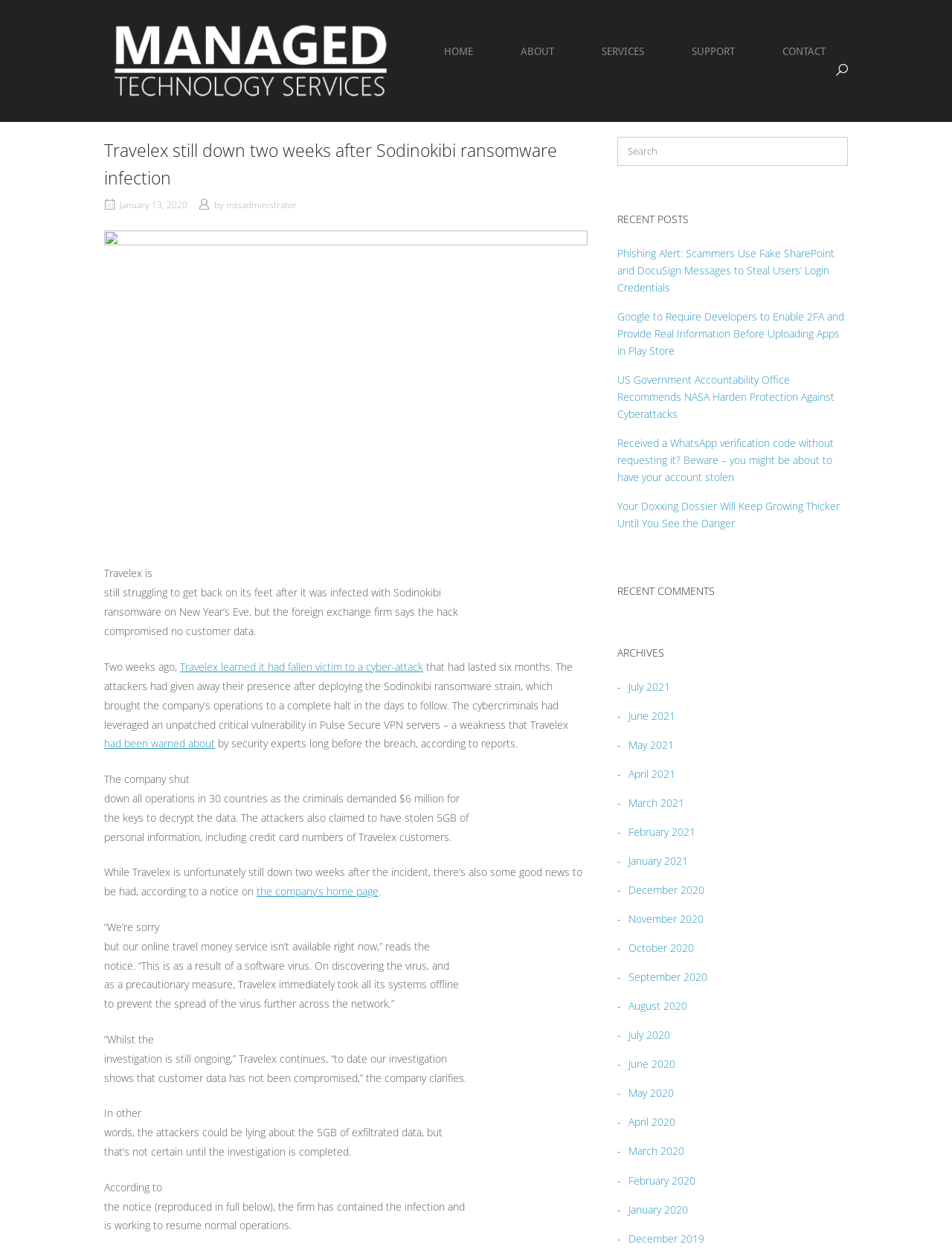Determine the bounding box coordinates for the area that should be clicked to carry out the following instruction: "Search for something".

[0.852, 0.109, 0.891, 0.132]